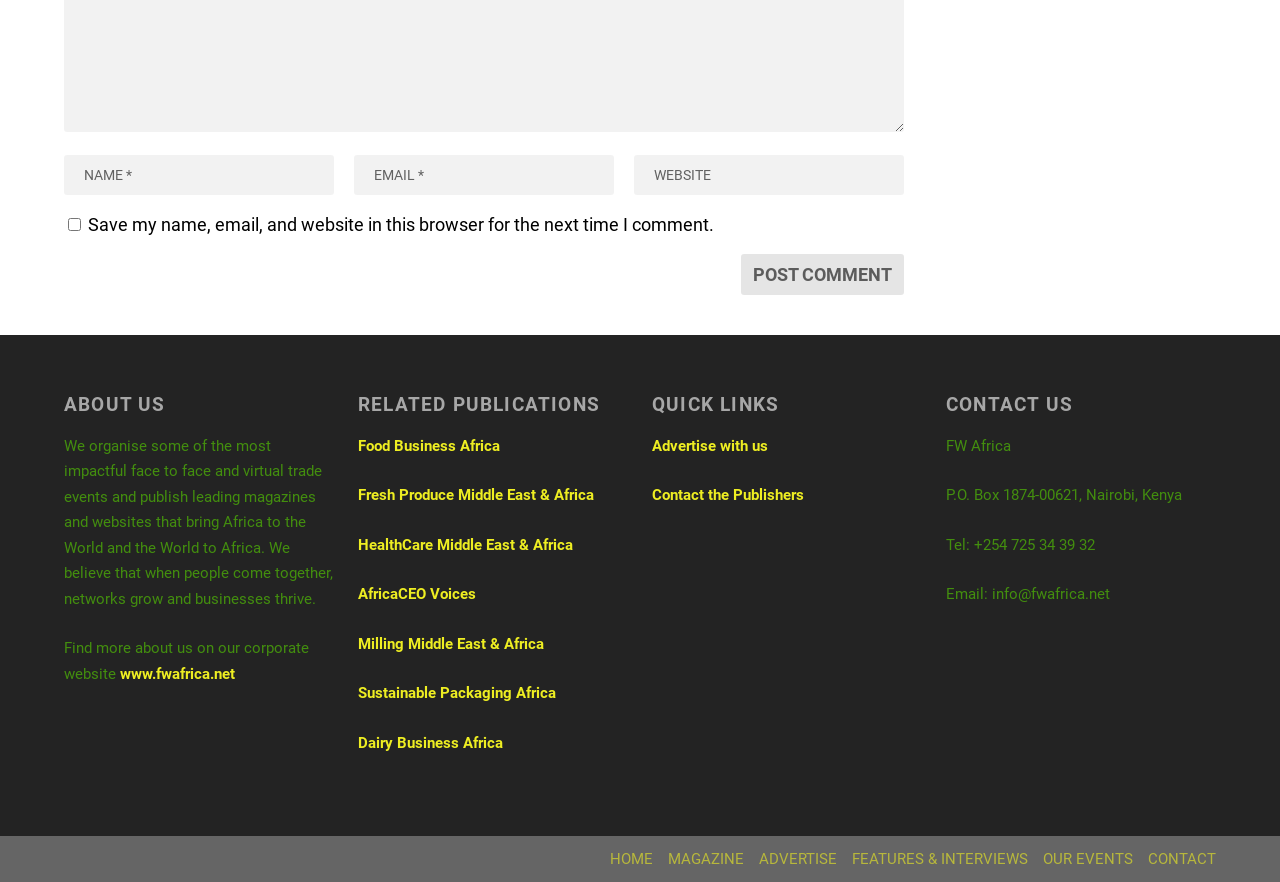How many links are there under 'RELATED PUBLICATIONS'?
Based on the screenshot, provide your answer in one word or phrase.

7